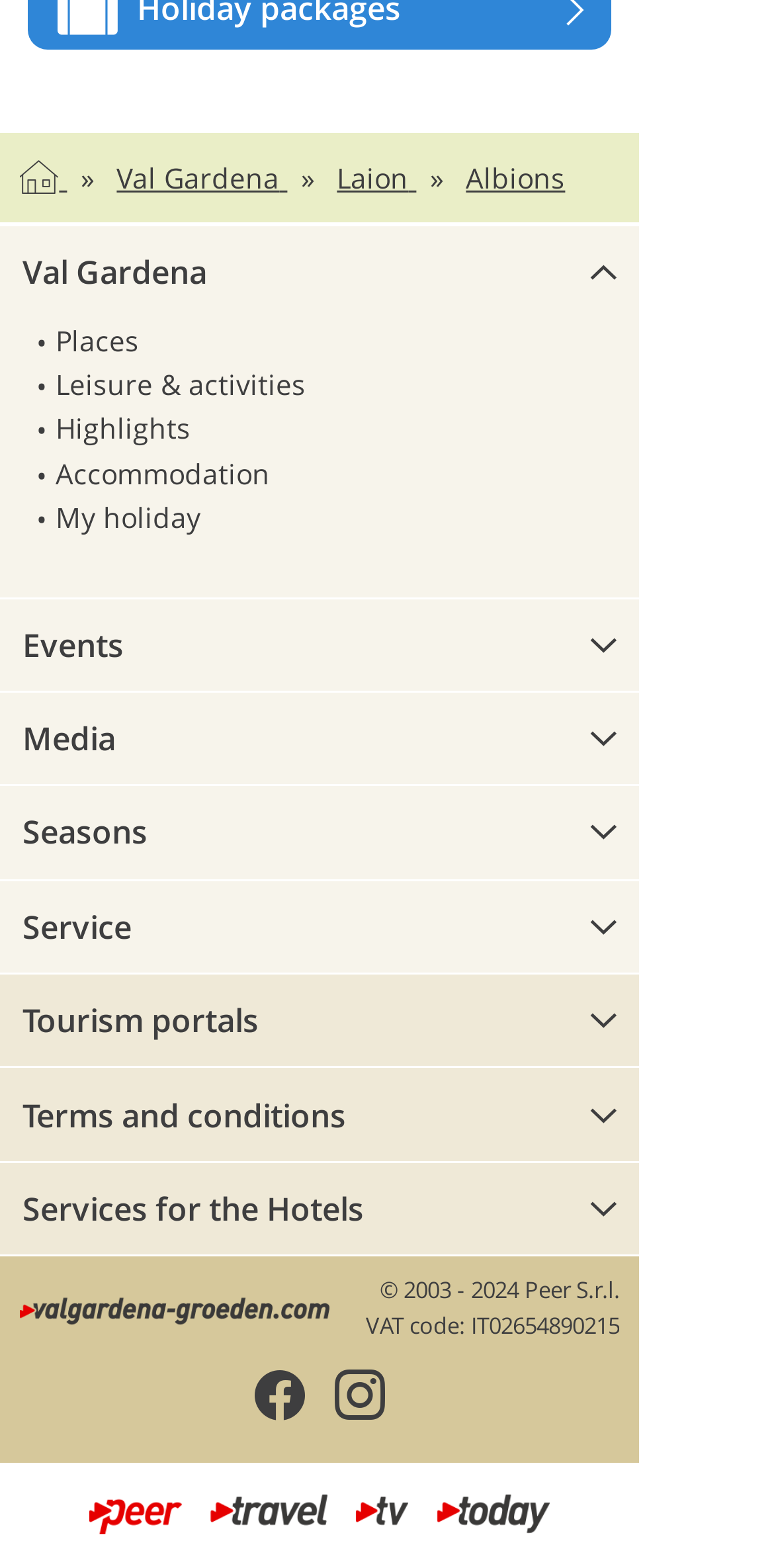Answer the question below using just one word or a short phrase: 
What is the VAT code of the company?

IT02654890215